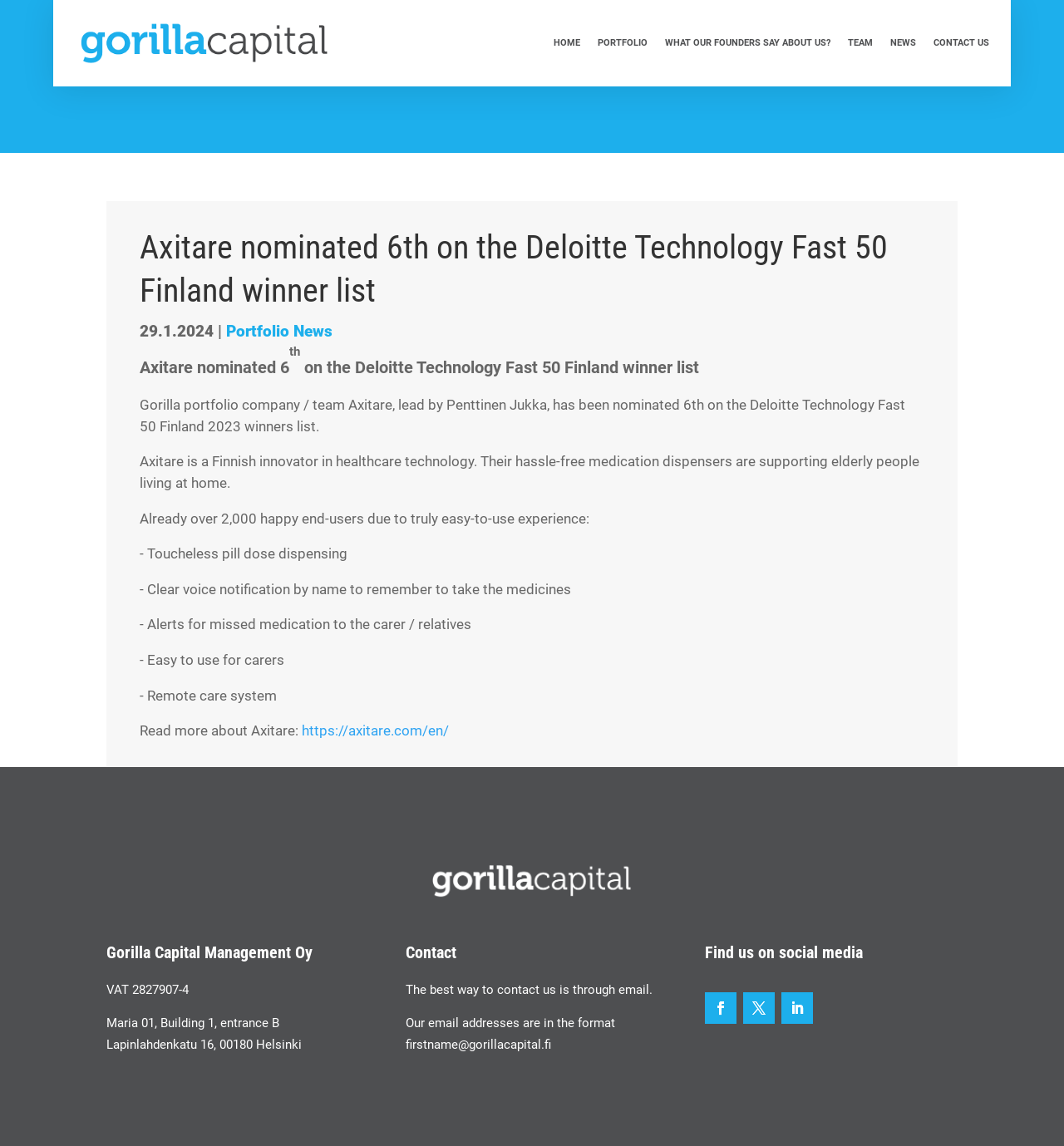Provide a brief response using a word or short phrase to this question:
How can one contact Gorilla Capital Management Oy?

Through email